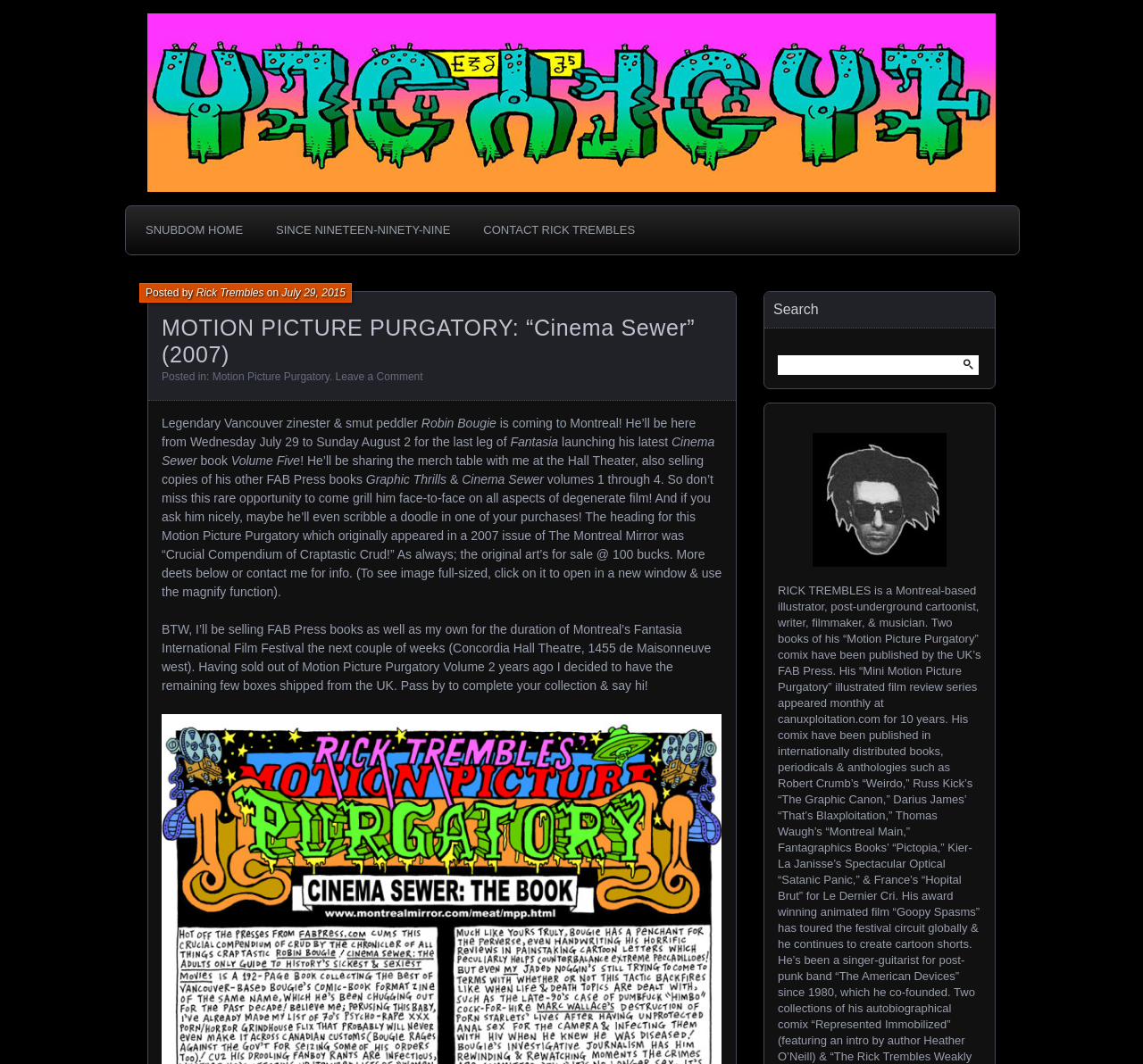Create a full and detailed caption for the entire webpage.

This webpage appears to be a blog post about an event featuring Robin Bougie, a Vancouver zinester and smut peddler, who is coming to Montreal for the last leg of Fantasia. The page has a heading "SNUBDOM" at the top left, with a link to the same name below it. To the right of the heading is a link "by rick trembles". 

Below these elements, there is a horizontal navigation menu with links to "SNUBDOM HOME", "SINCE NINETEEN-NINETY-NINE", and "CONTACT RICK TREMBLES". 

The main content of the page is a blog post about Robin Bougie's visit to Montreal. The post is divided into several paragraphs, with the first paragraph announcing Bougie's visit and his plans to launch his latest book, "Cinema Sewer", at the Fantasia International Film Festival. The text also mentions that Bougie will be sharing a merchandise table with the author of the blog post, Rick Trembles, at the Hall Theater.

The post continues with more details about Bougie's books, including "Graphic Thrills" and "Cinema Sewer" volumes 1 through 4, which will be available for purchase. There is also a mention of a rare opportunity to meet Bougie and get him to sign or doodle in one of his books.

The blog post also includes a section about the original art for sale, with a price tag of $100, and an invitation to contact the author for more information. 

At the bottom of the page, there is a section about the author's own sales of FAB Press books and his own books during the Fantasia International Film Festival. 

On the right side of the page, there is a search function with a text box and a "Search for:" label.